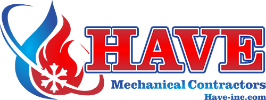Explain the image in detail, mentioning the main subjects and background elements.

The image features the logo of "HAVE Mechanical Contractors," a company specializing in heating, ventilation, and air conditioning (HVAC) services. The logo combines elements of fire and ice, symbolizing their dual focus on heating and cooling solutions. The word "HAVE" is prominently displayed in bold red letters, while "Mechanical Contractors" is presented in a more understated format, emphasizing their expertise in mechanical services. This logo is indicative of the company's commitment to quality service in commercial HVAC systems, providing installation, repair, and maintenance in locations such as Ashtabula, Madison, Conneaut, Jefferson, North Kingsville, and Geneva, Ohio. The website, Have-inc.com, is also suggested, underlining their digital presence for customer inquiries and service requests.